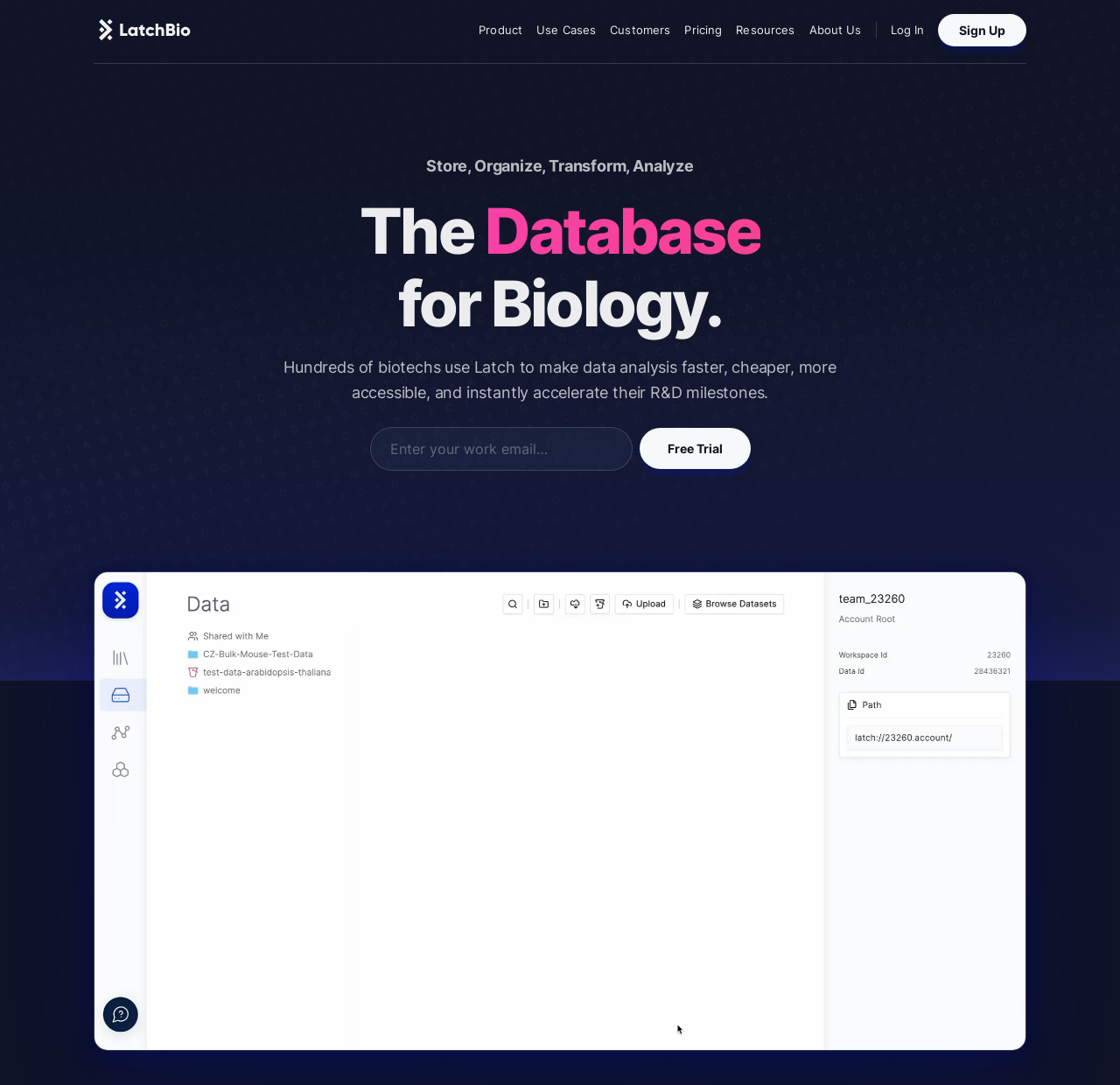What is the type of the 'NGS' button?
Look at the screenshot and provide an in-depth answer.

The 'NGS' button is a type of button element located on the webpage, which is likely related to Next-Generation Sequencing, a term commonly used in biology and genetics.